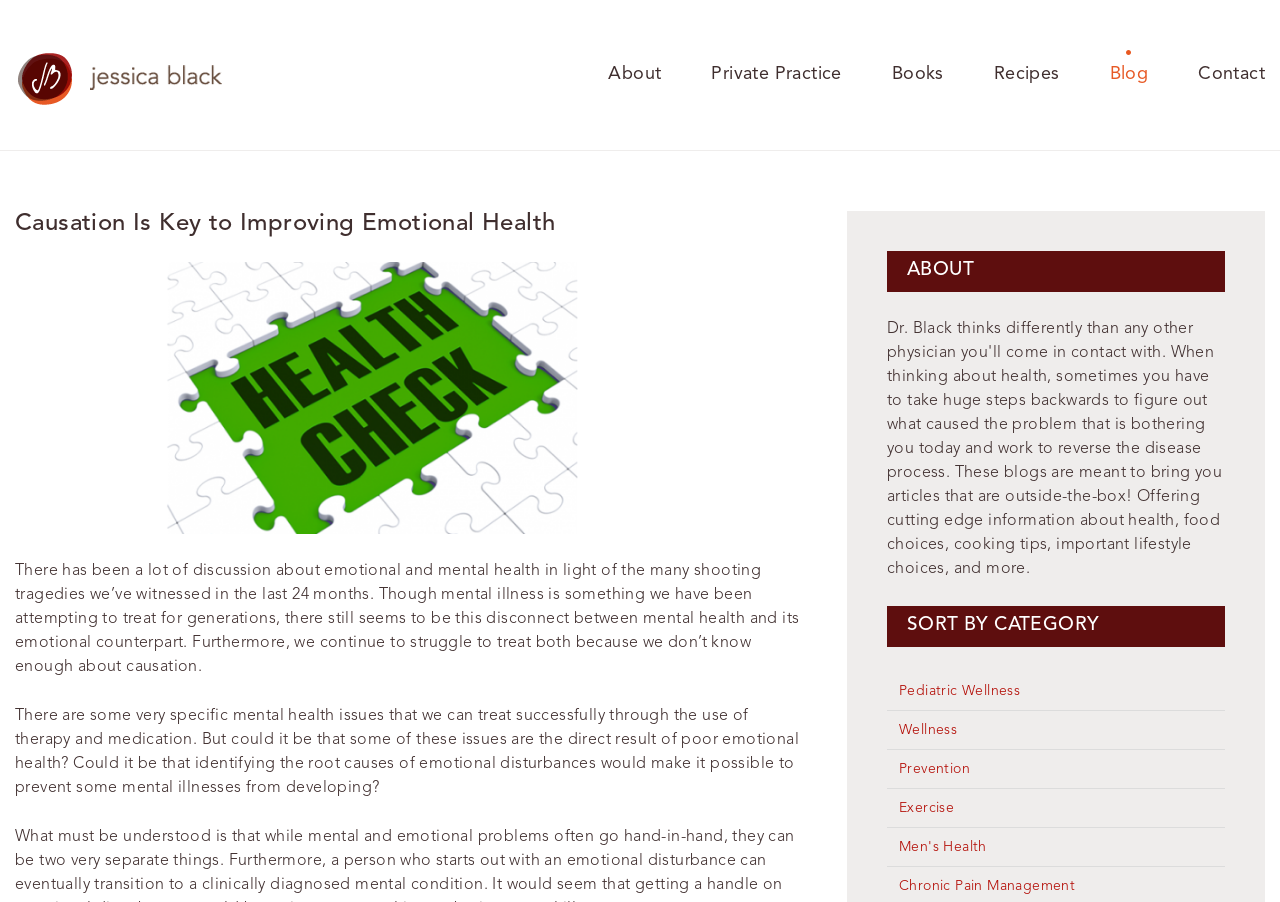Provide an in-depth caption for the webpage.

This webpage is about emotional and mental health, specifically discussing the importance of understanding causation to improve emotional health. At the top left, there is a link to the author's name, "Jessica Black", accompanied by a small image of the author. 

To the right of the author's information, there are six navigation links: "About", "Private Practice", "Books", "Recipes", "Blog", and "Contact". These links are aligned horizontally and take up about half of the top section of the page.

Below the navigation links, there is a large heading that reads "Causation Is Key to Improving Emotional Health", accompanied by a larger image that spans about two-thirds of the page width. 

The main content of the page consists of two paragraphs of text. The first paragraph discusses the disconnect between mental health and emotional health, and how understanding causation is crucial to treating both. The second paragraph explores the idea that some mental health issues may be the result of poor emotional health and that identifying the root causes of emotional disturbances could prevent some mental illnesses from developing.

On the right side of the page, there are two headings: "ABOUT" and "SORT BY CATEGORY". Below these headings, there are six links categorized by topic, including "Pediatric Wellness", "Wellness", "Prevention", "Exercise", "Men's Health", and "Chronic Pain Management". These links are stacked vertically and take up about a quarter of the page height.